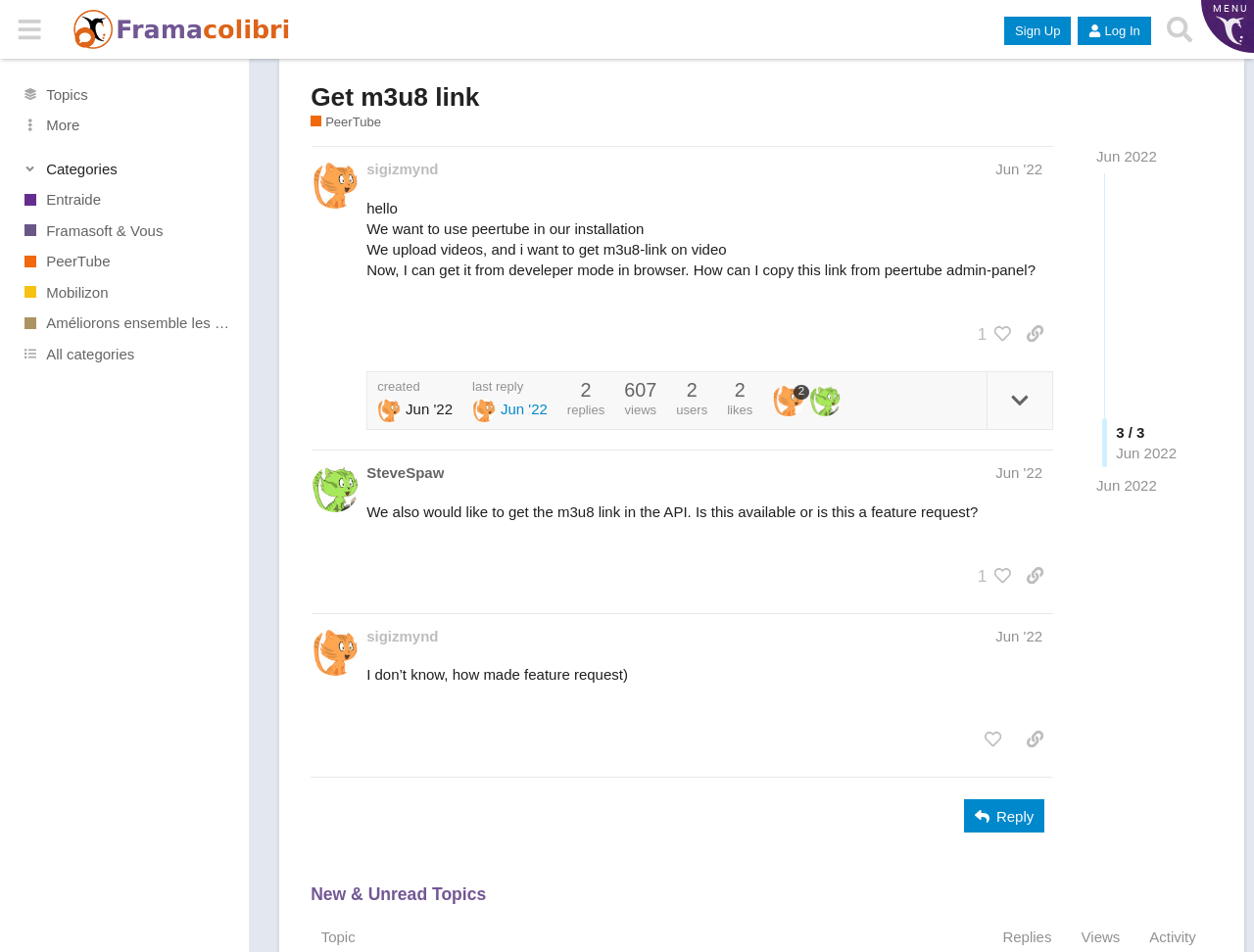Can you find the bounding box coordinates for the element that needs to be clicked to execute this instruction: "Reply to the post"? The coordinates should be given as four float numbers between 0 and 1, i.e., [left, top, right, bottom].

[0.769, 0.84, 0.833, 0.875]